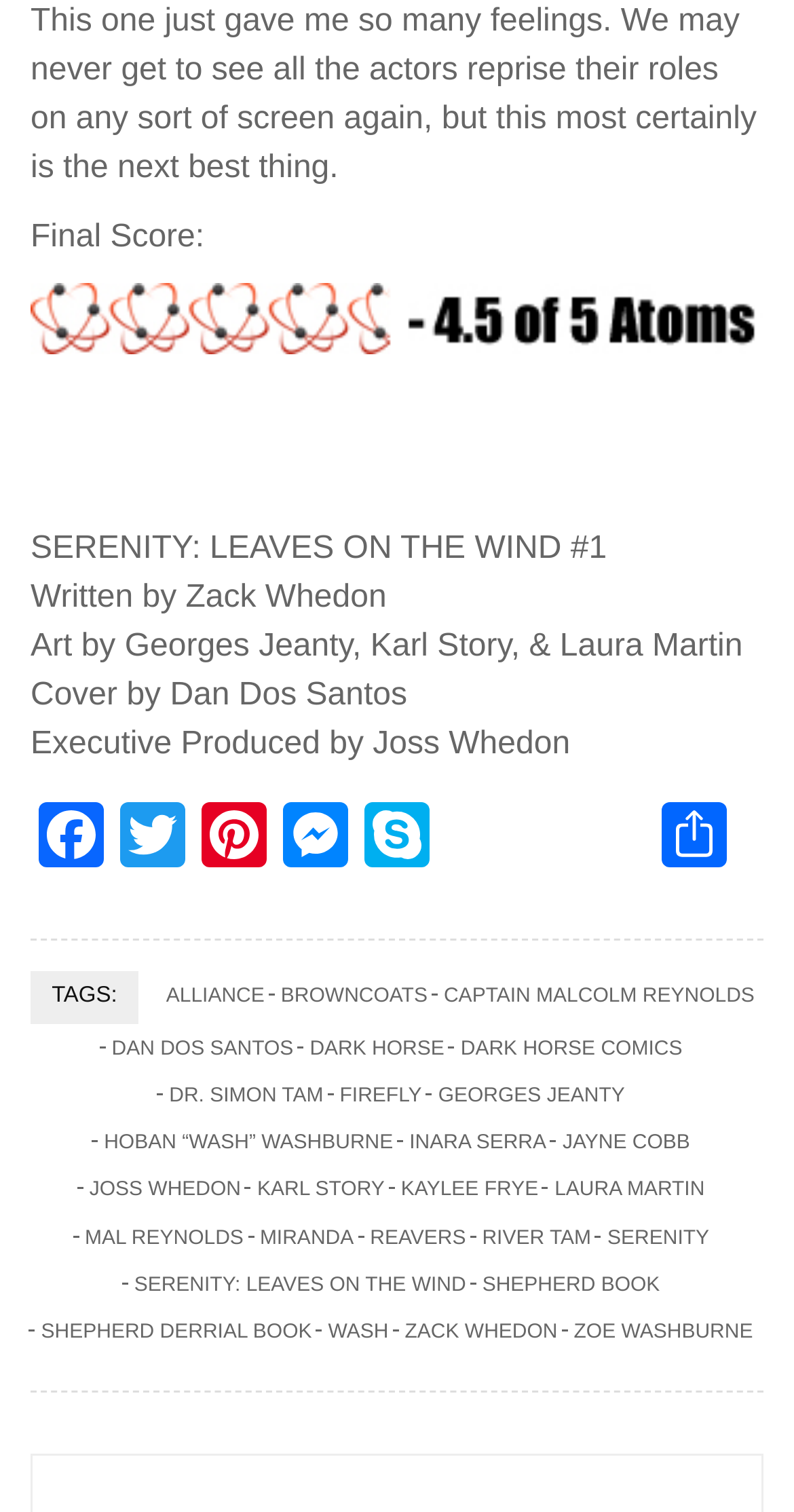Please give the bounding box coordinates of the area that should be clicked to fulfill the following instruction: "Click on Facebook". The coordinates should be in the format of four float numbers from 0 to 1, i.e., [left, top, right, bottom].

[0.038, 0.53, 0.141, 0.58]